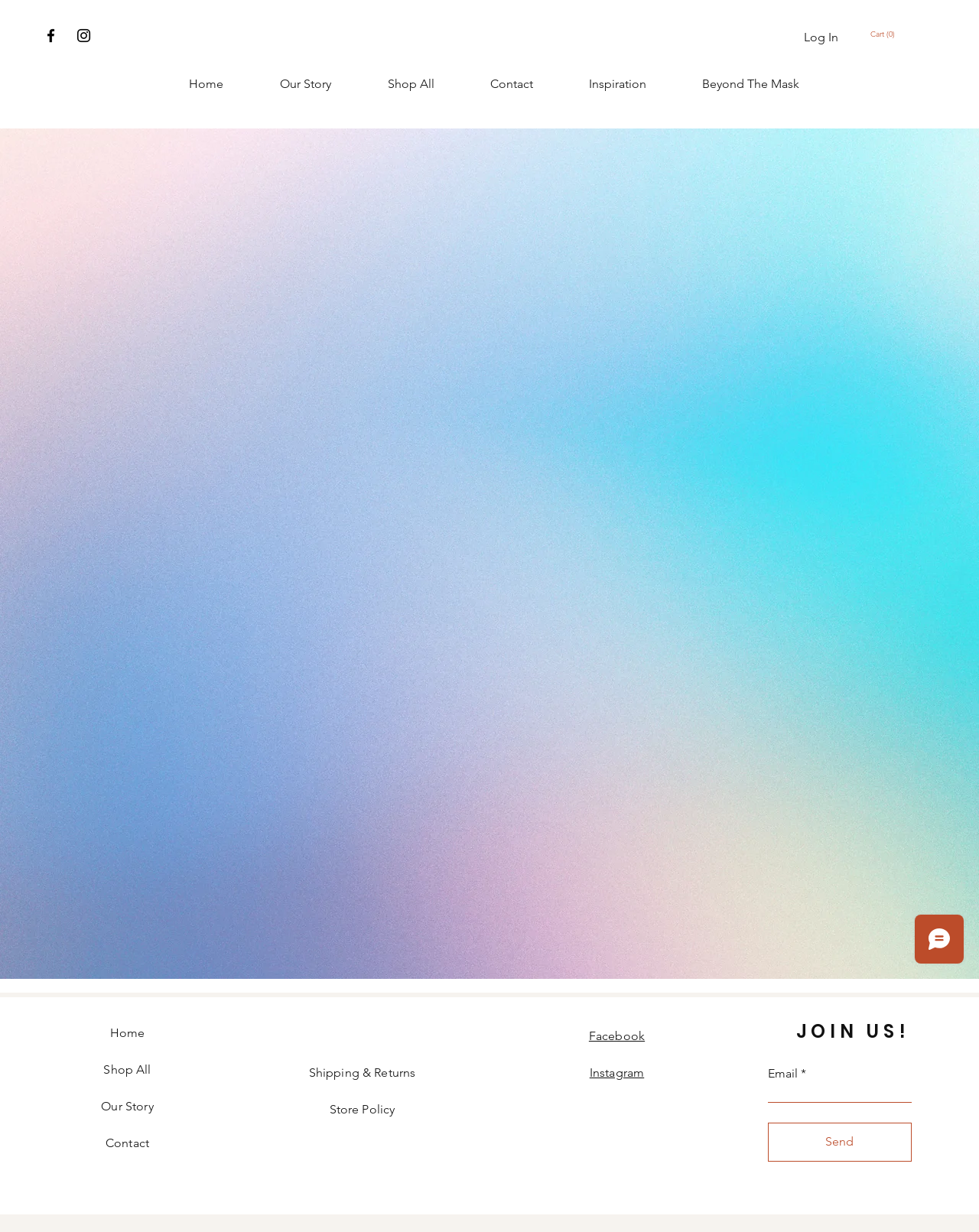Extract the bounding box coordinates of the UI element described by: "Beyond The Mask". The coordinates should include four float numbers ranging from 0 to 1, e.g., [left, top, right, bottom].

[0.688, 0.053, 0.845, 0.084]